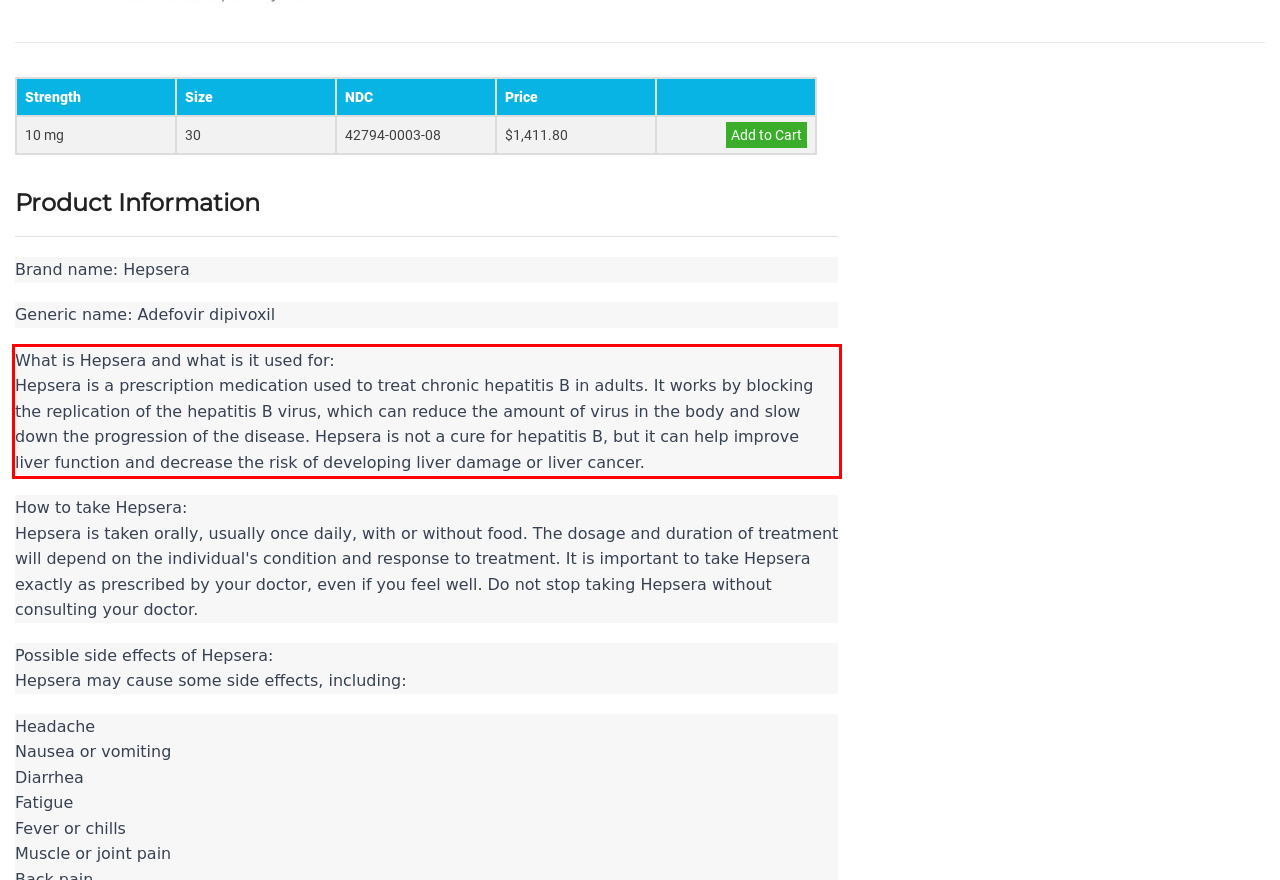Please examine the webpage screenshot and extract the text within the red bounding box using OCR.

What is Hepsera and what is it used for: Hepsera is a prescription medication used to treat chronic hepatitis B in adults. It works by blocking the replication of the hepatitis B virus, which can reduce the amount of virus in the body and slow down the progression of the disease. Hepsera is not a cure for hepatitis B, but it can help improve liver function and decrease the risk of developing liver damage or liver cancer.